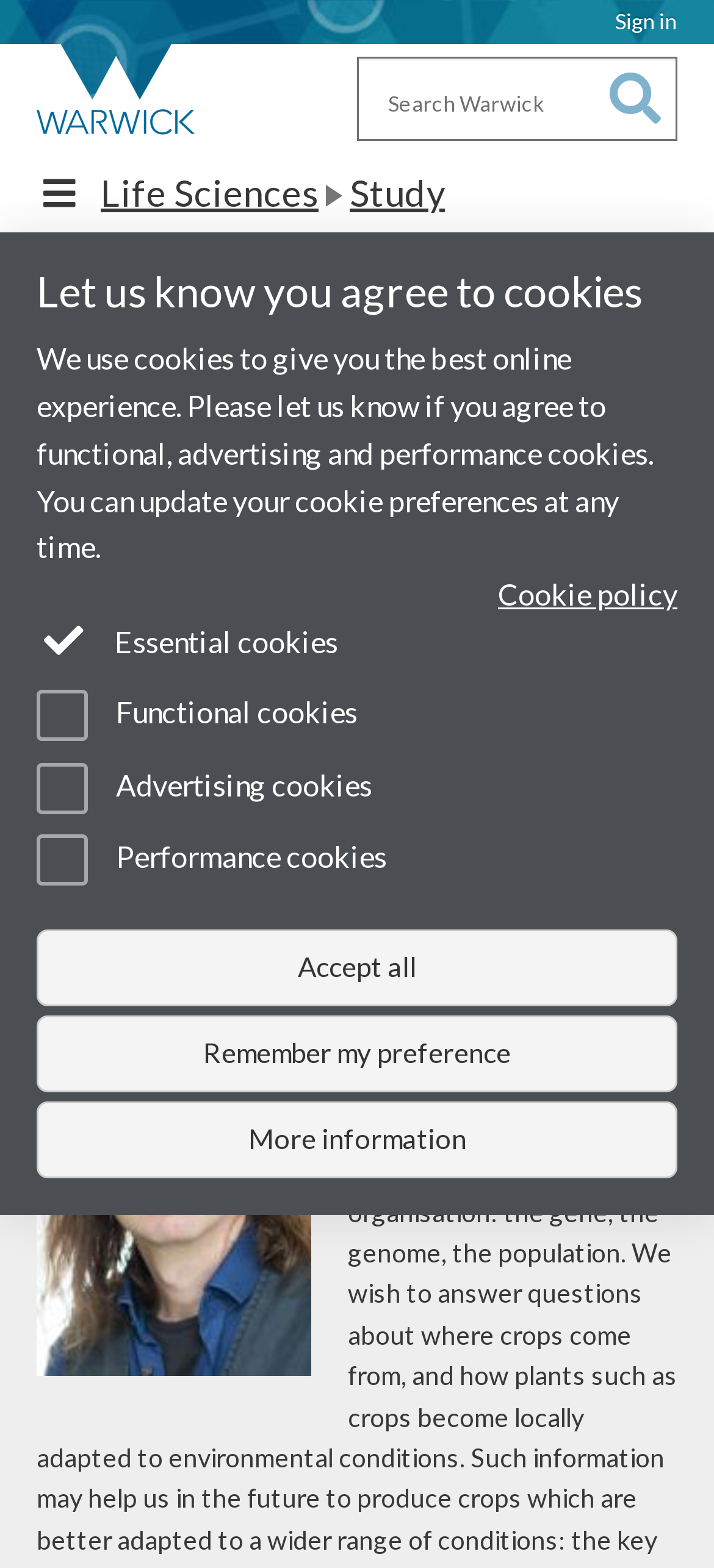Determine the bounding box for the HTML element described here: "title="University of Warwick homepage"". The coordinates should be given as [left, top, right, bottom] with each number being a float between 0 and 1.

[0.026, 0.028, 0.308, 0.091]